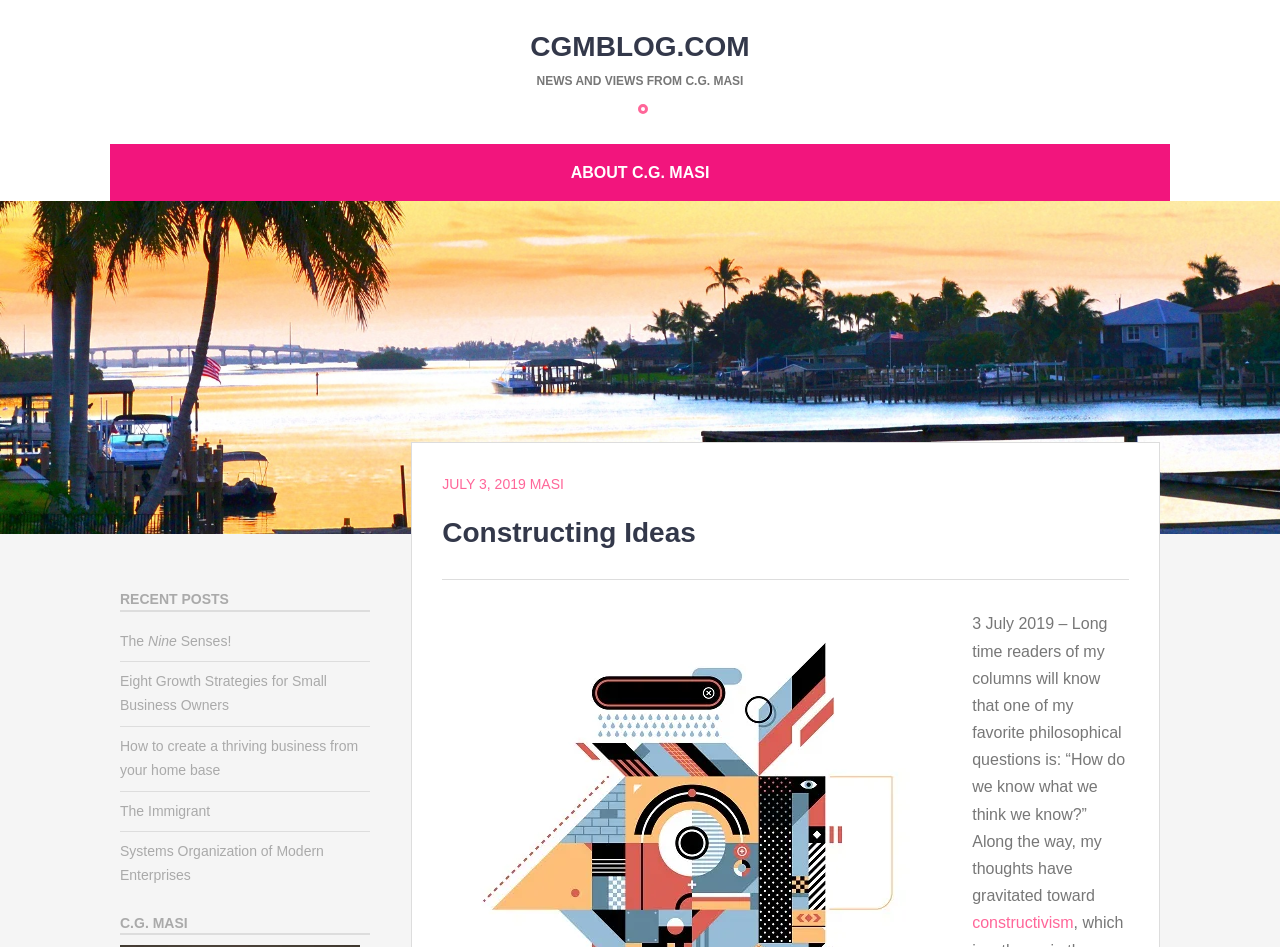What is the category of the latest article?
Based on the image, answer the question with as much detail as possible.

The category of the latest article can be inferred from the content of the article, which discusses philosophical questions, and the link to 'constructivism' at the end of the article.